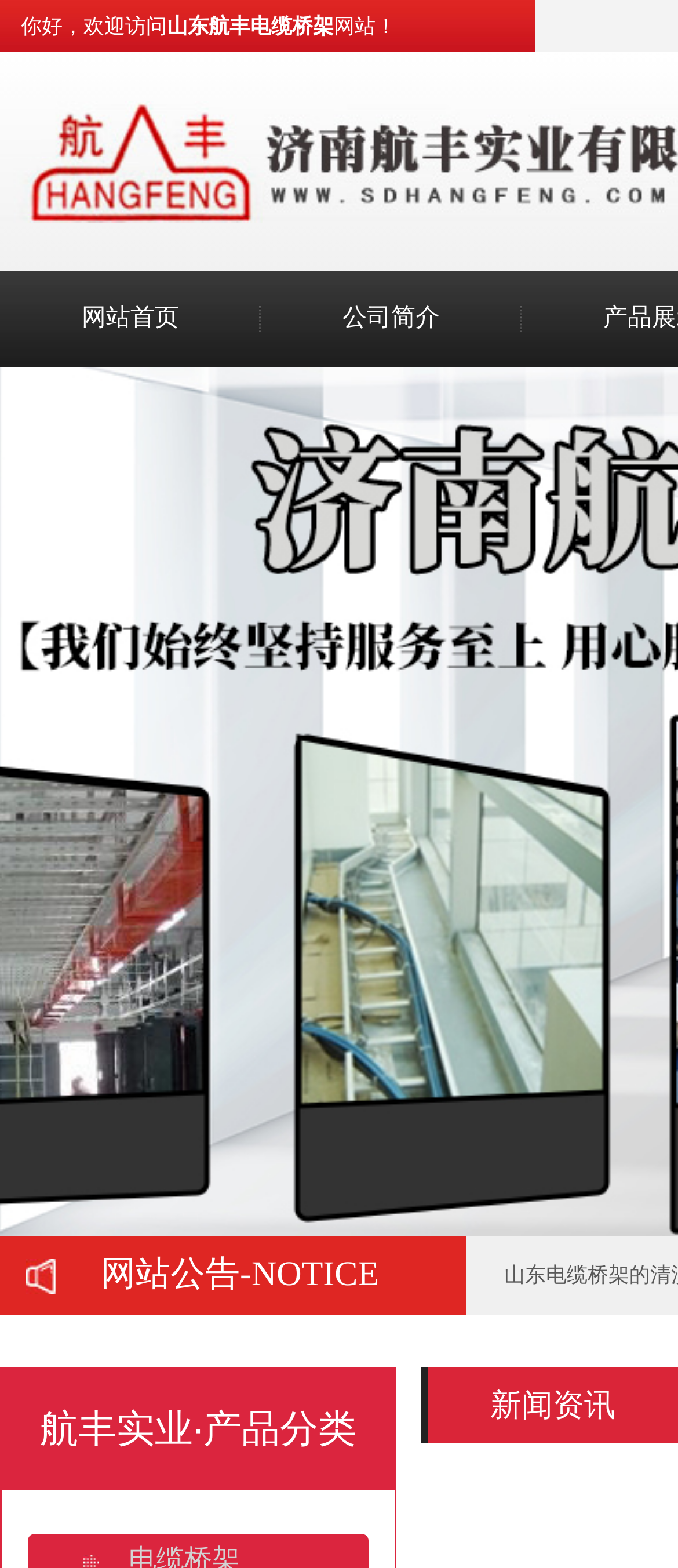What is the company name?
Using the visual information, answer the question in a single word or phrase.

济南航丰实业有限公司